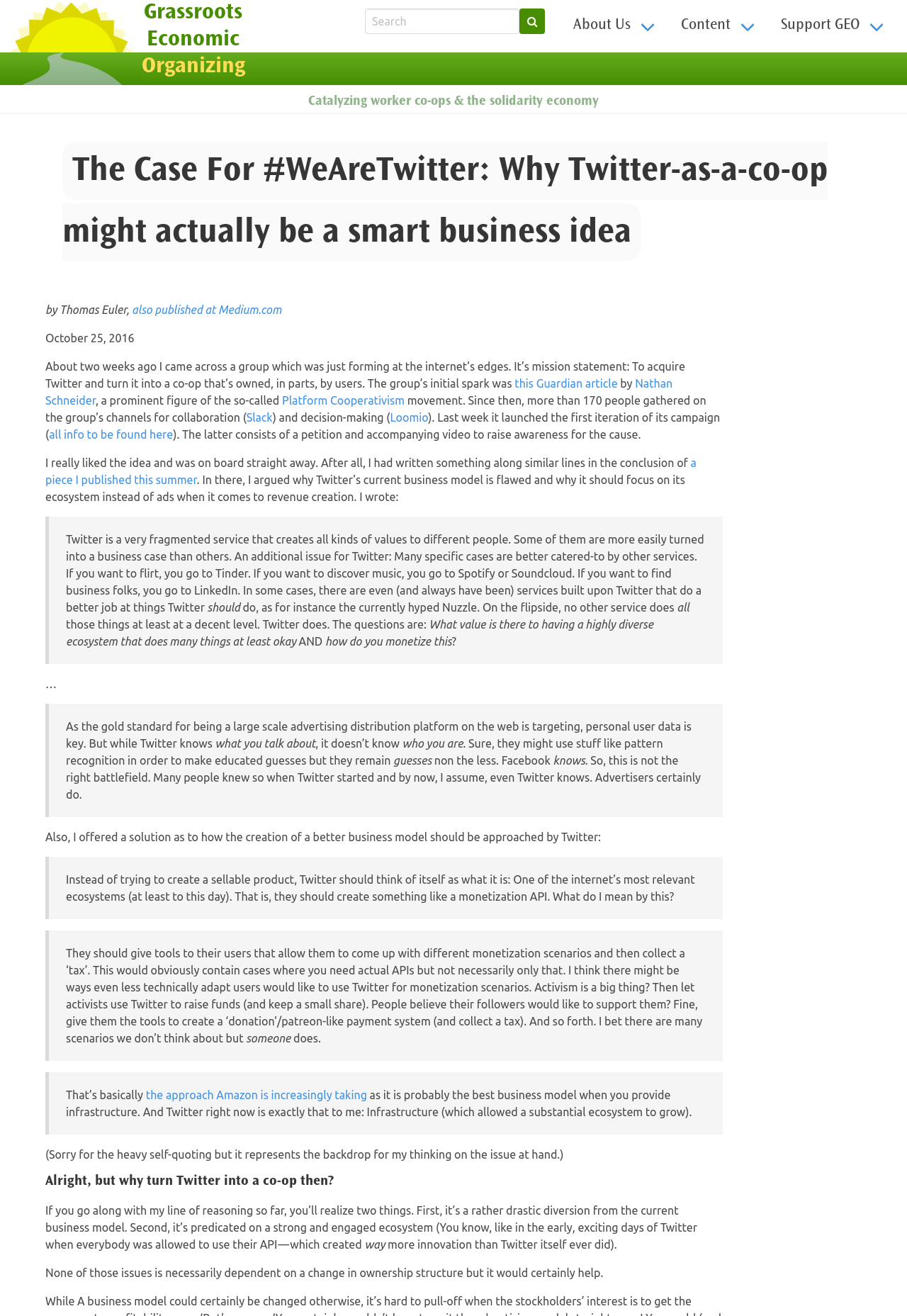Locate the bounding box of the UI element with the following description: "About Us".

[0.62, 0.006, 0.738, 0.033]